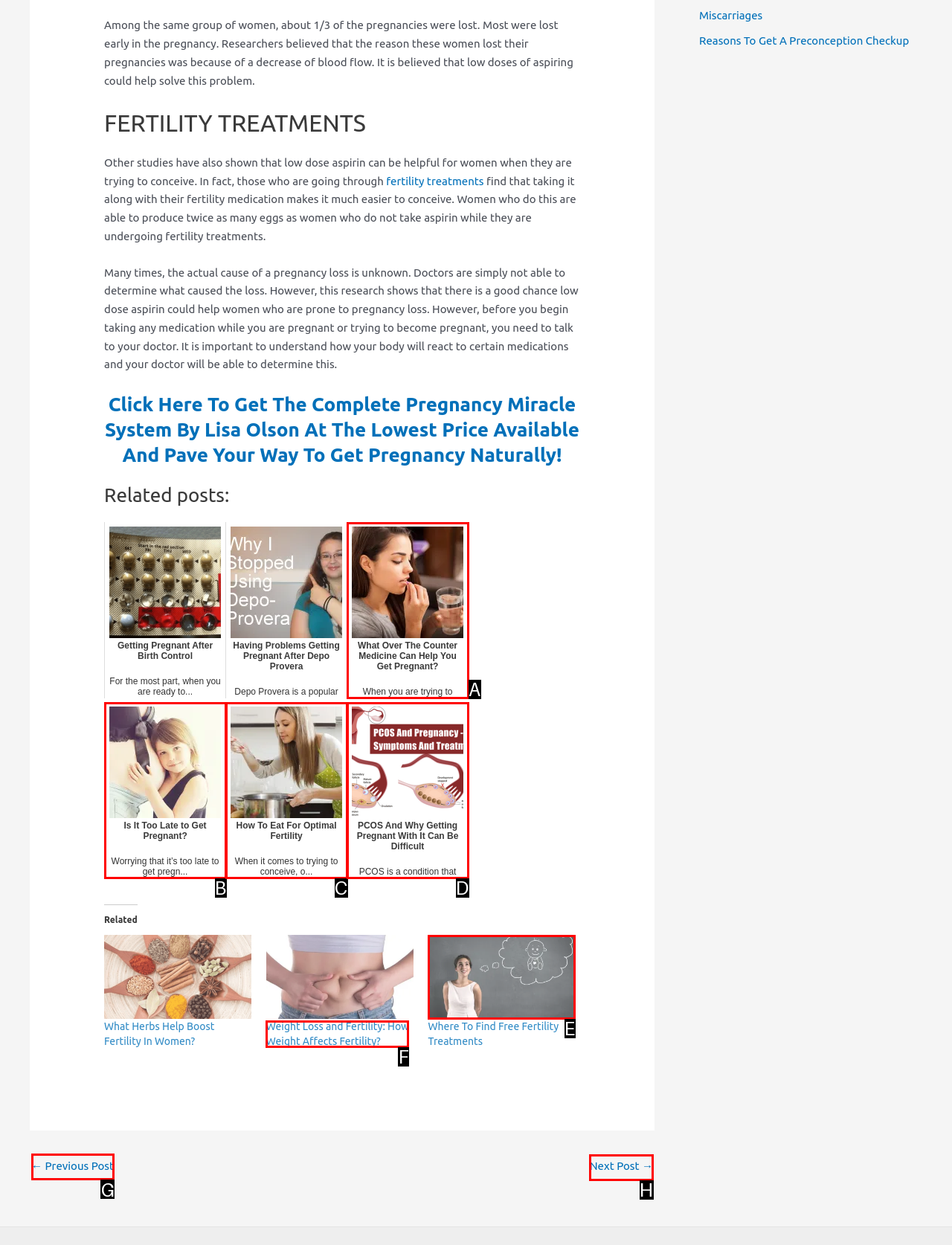From the available options, which lettered element should I click to complete this task: Navigate to the previous post?

G